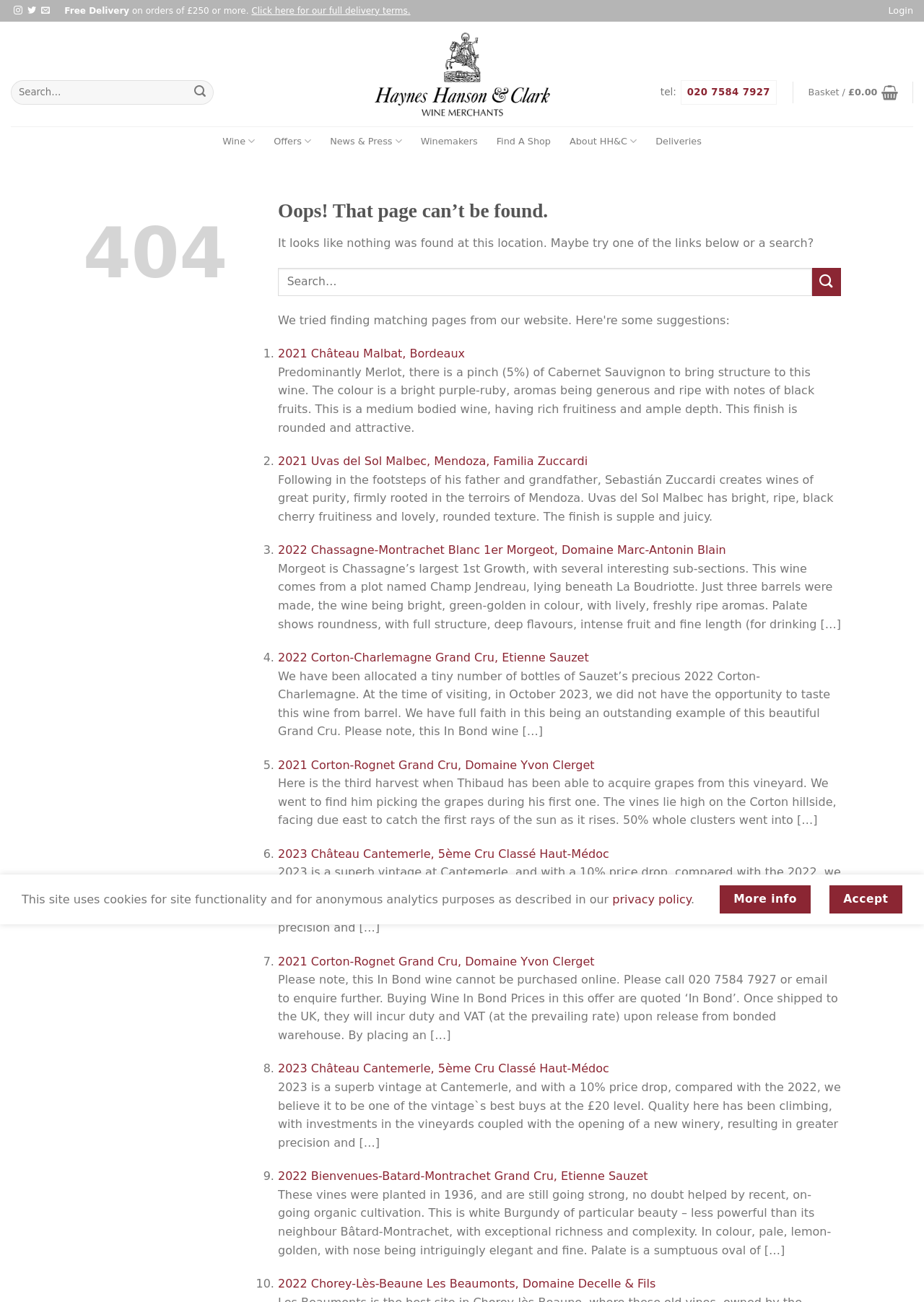What is the phone number to contact?
Please look at the screenshot and answer using one word or phrase.

020 7584 7927